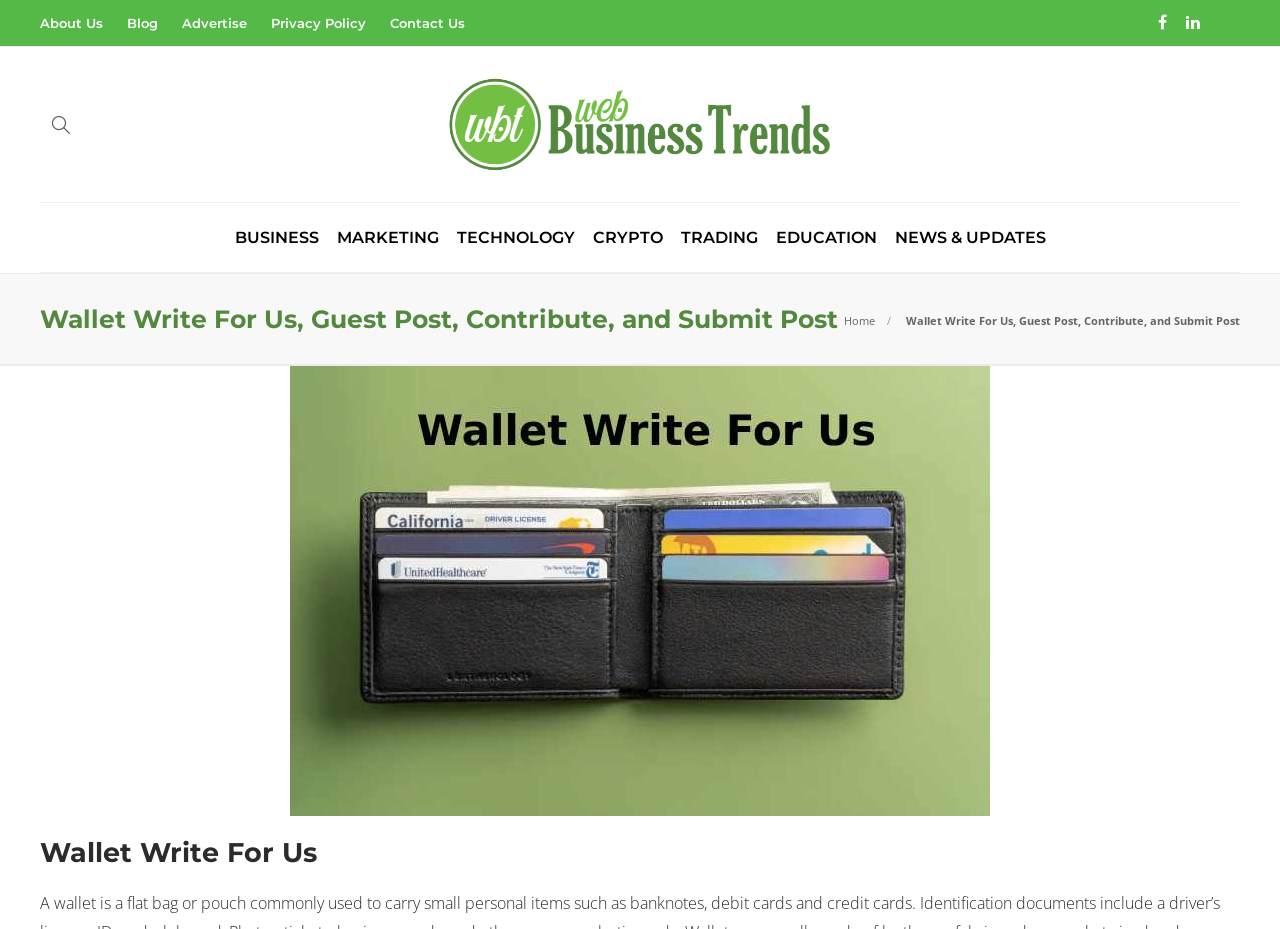Please specify the bounding box coordinates of the element that should be clicked to execute the given instruction: 'Click on LEARN MORE'. Ensure the coordinates are four float numbers between 0 and 1, expressed as [left, top, right, bottom].

[0.035, 0.9, 0.142, 0.936]